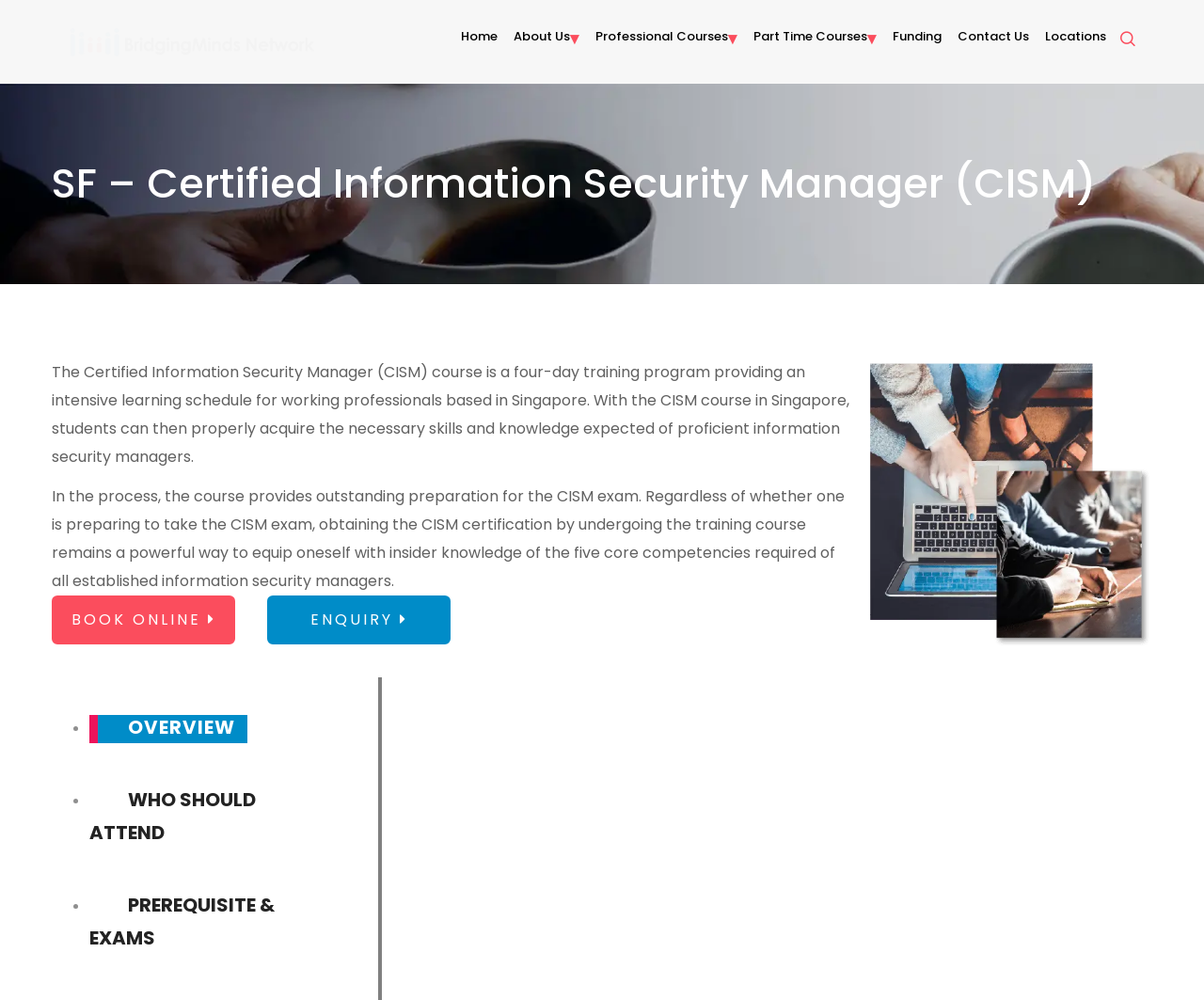Please find the bounding box coordinates of the clickable region needed to complete the following instruction: "View the overview of the CISM course". The bounding box coordinates must consist of four float numbers between 0 and 1, i.e., [left, top, right, bottom].

[0.074, 0.715, 0.205, 0.743]